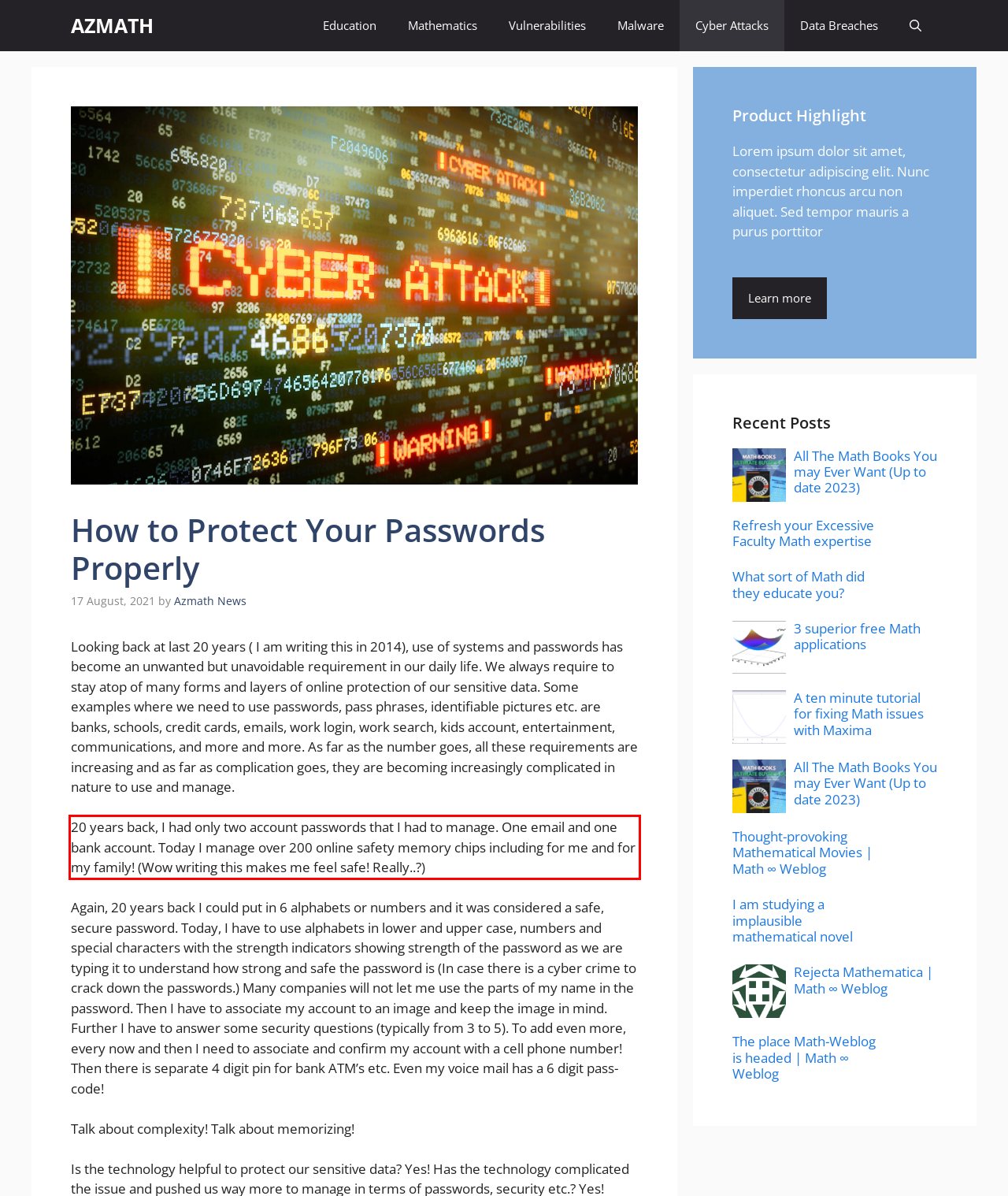Identify the text inside the red bounding box in the provided webpage screenshot and transcribe it.

20 years back, I had only two account passwords that I had to manage. One email and one bank account. Today I manage over 200 online safety memory chips including for me and for my family! (Wow writing this makes me feel safe! Really..?)